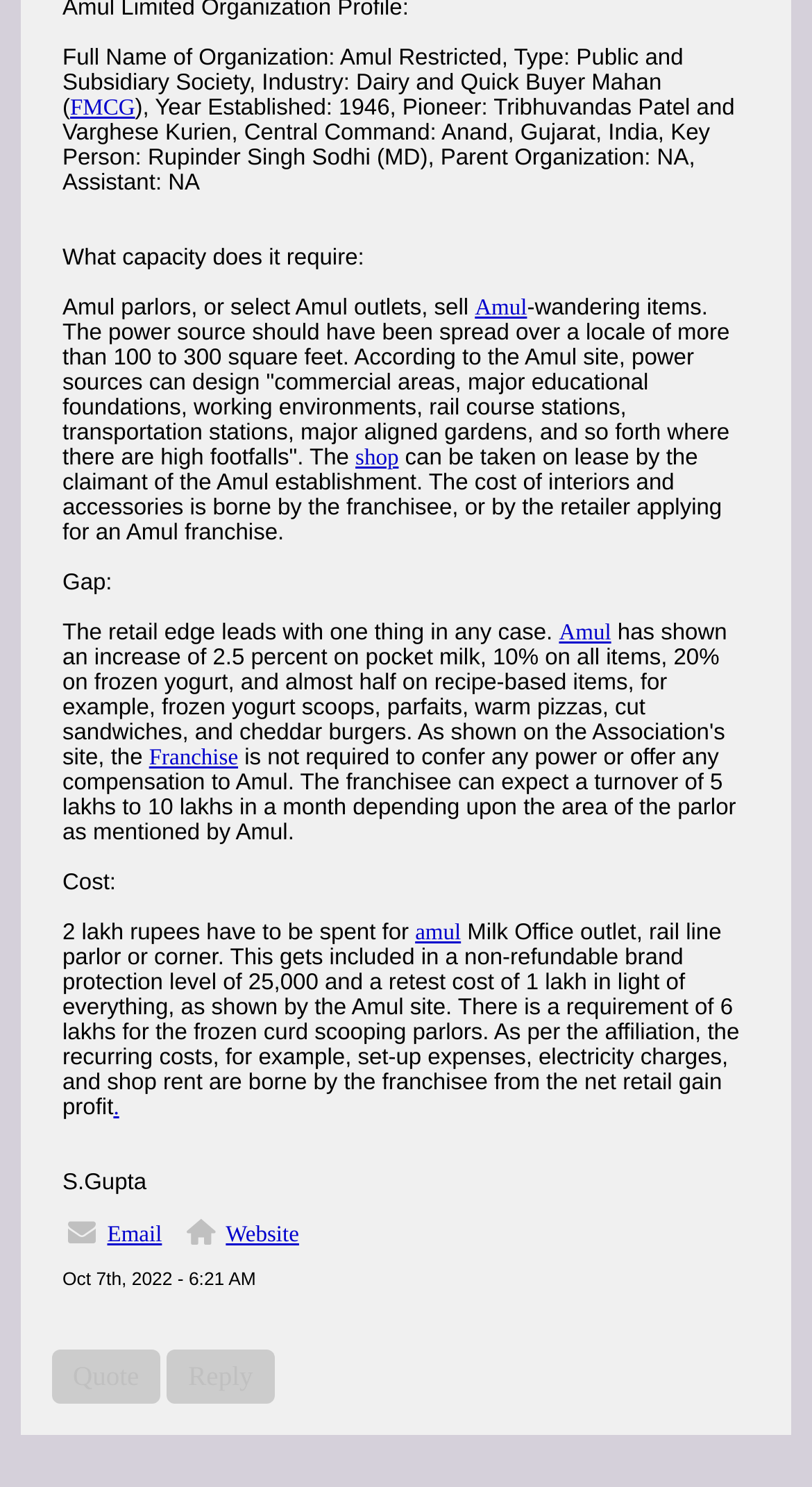From the webpage screenshot, predict the bounding box of the UI element that matches this description: "Reply".

[0.206, 0.908, 0.337, 0.944]